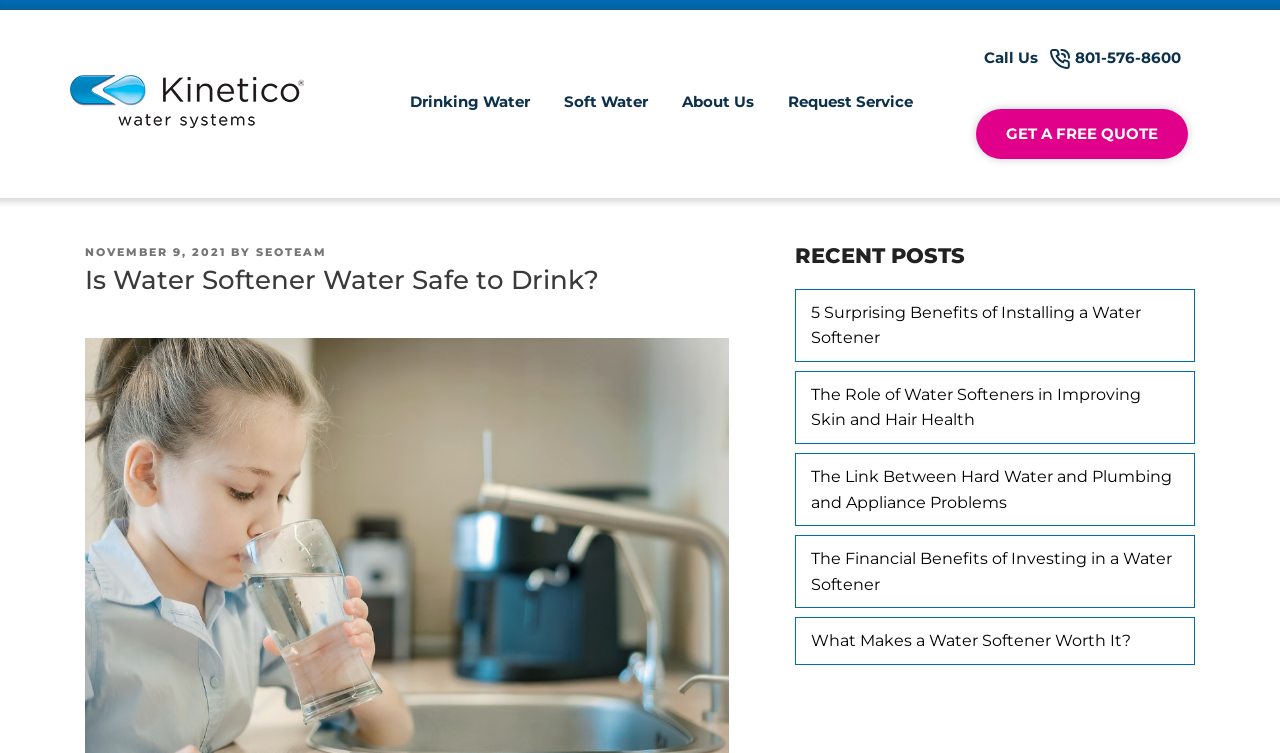Provide a short answer using a single word or phrase for the following question: 
How many links are in the top navigation menu?

4